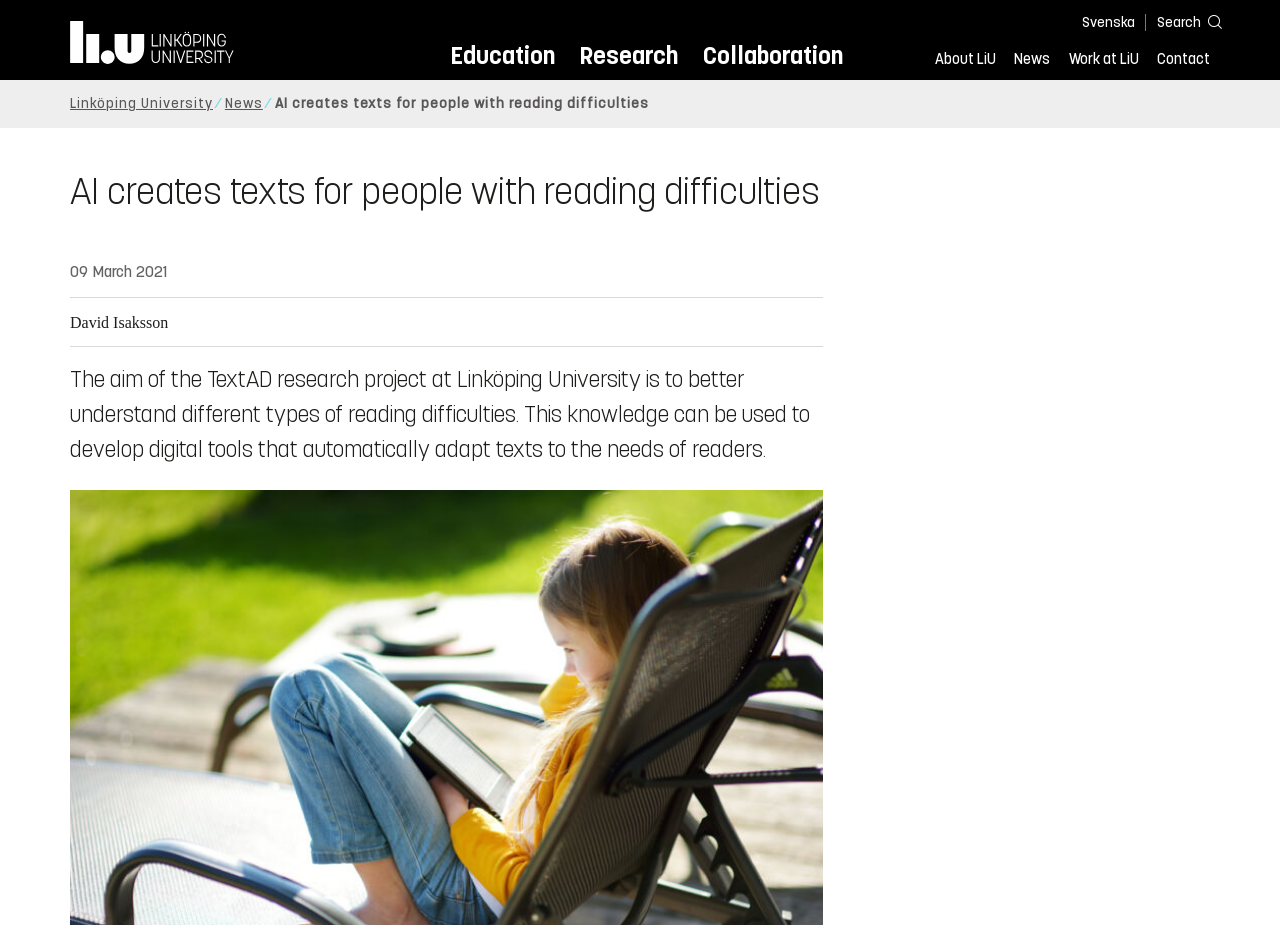Pinpoint the bounding box coordinates of the clickable element to carry out the following instruction: "visit 'Home' page."

[0.055, 0.023, 0.192, 0.07]